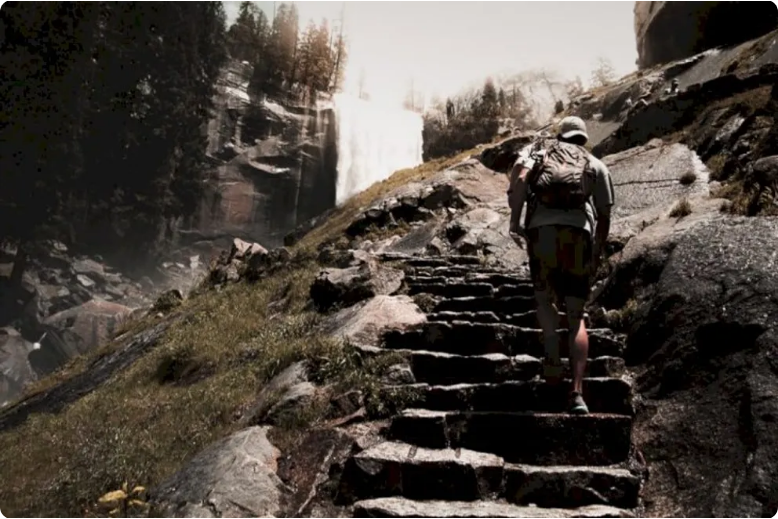Provide a brief response in the form of a single word or phrase:
What is the source of light in the scene?

sunlight